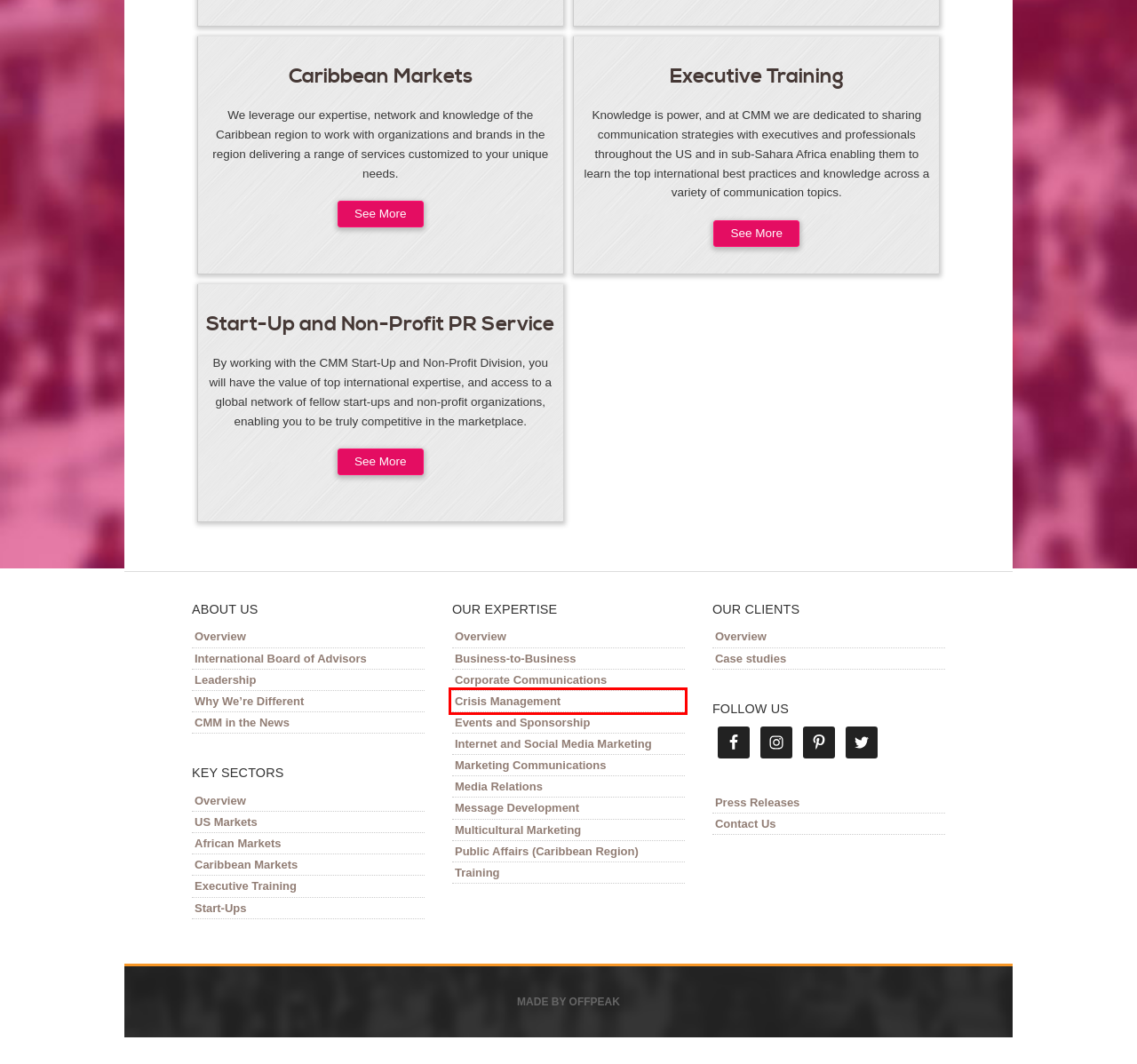With the provided screenshot showing a webpage and a red bounding box, determine which webpage description best fits the new page that appears after clicking the element inside the red box. Here are the options:
A. Crisis Management | C. Moore Media
B. Business-to-Business | C. Moore Media
C. Expertise | C. Moore Media
D. Training | C. Moore Media
E. Contact Us | C. Moore Media
F. Caribbean Markets | C. Moore Media
G. Corporate Communications | C. Moore Media
H. Marketing Communications | C. Moore Media

A